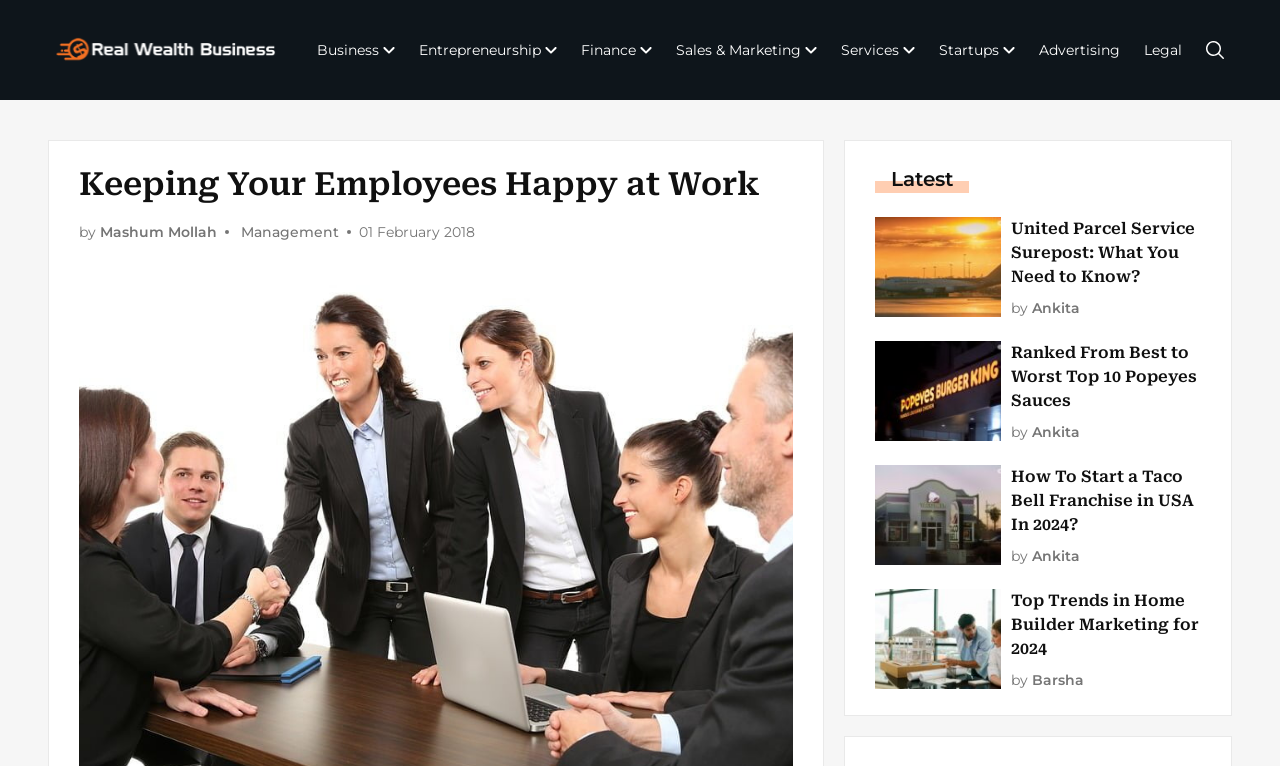Highlight the bounding box of the UI element that corresponds to this description: "Sales & Marketing".

[0.522, 0.042, 0.645, 0.089]